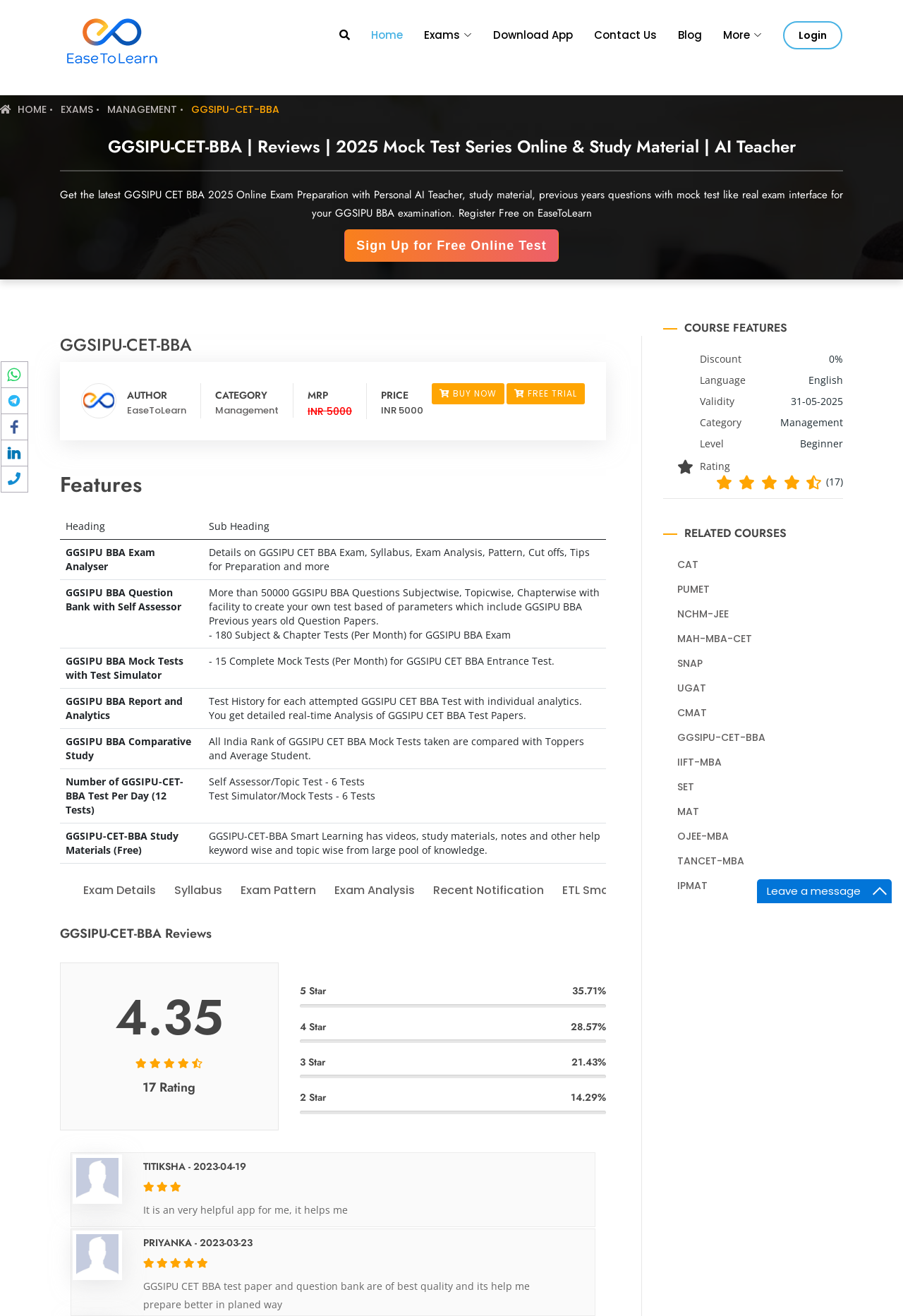Find and specify the bounding box coordinates that correspond to the clickable region for the instruction: "Click on Download App".

[0.523, 0.016, 0.634, 0.038]